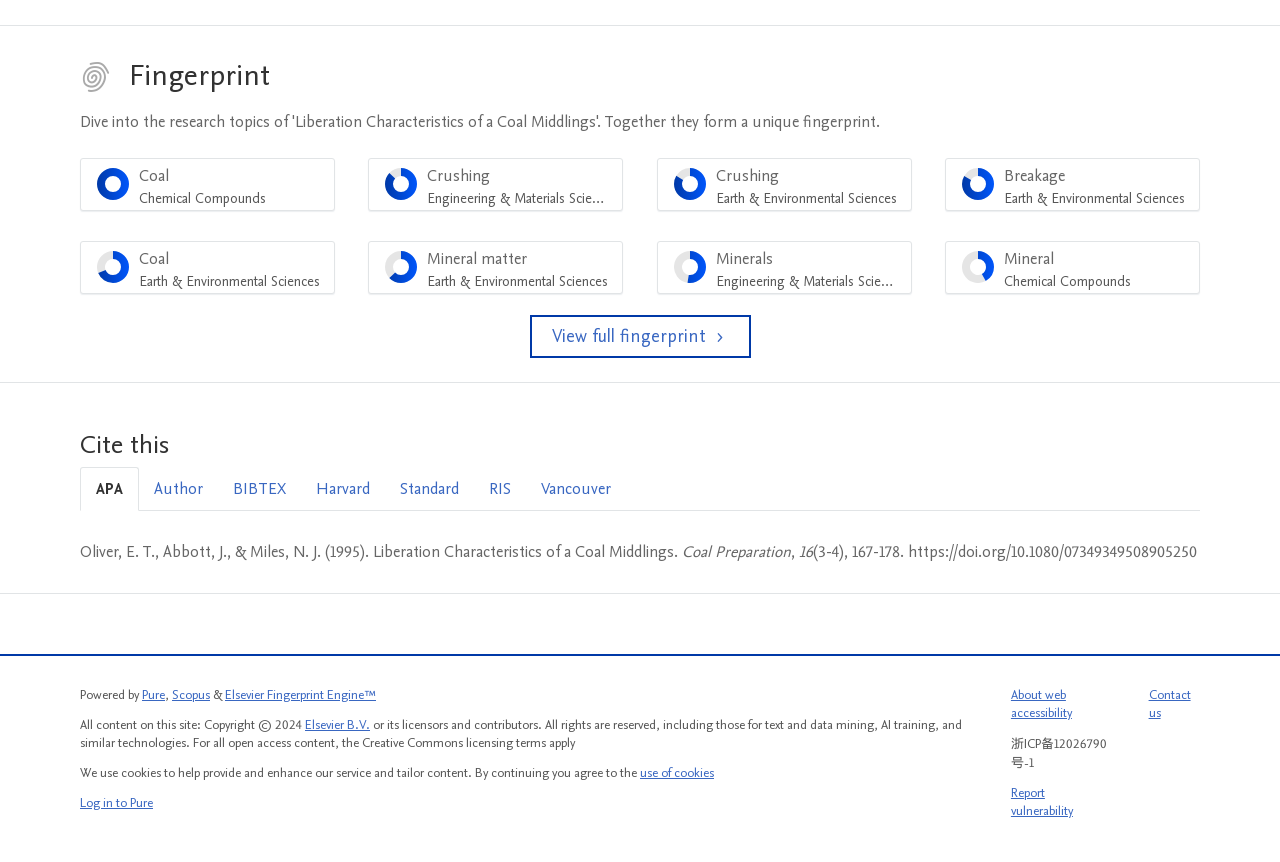Find and specify the bounding box coordinates that correspond to the clickable region for the instruction: "Click the 'ADD TO CART' button".

None